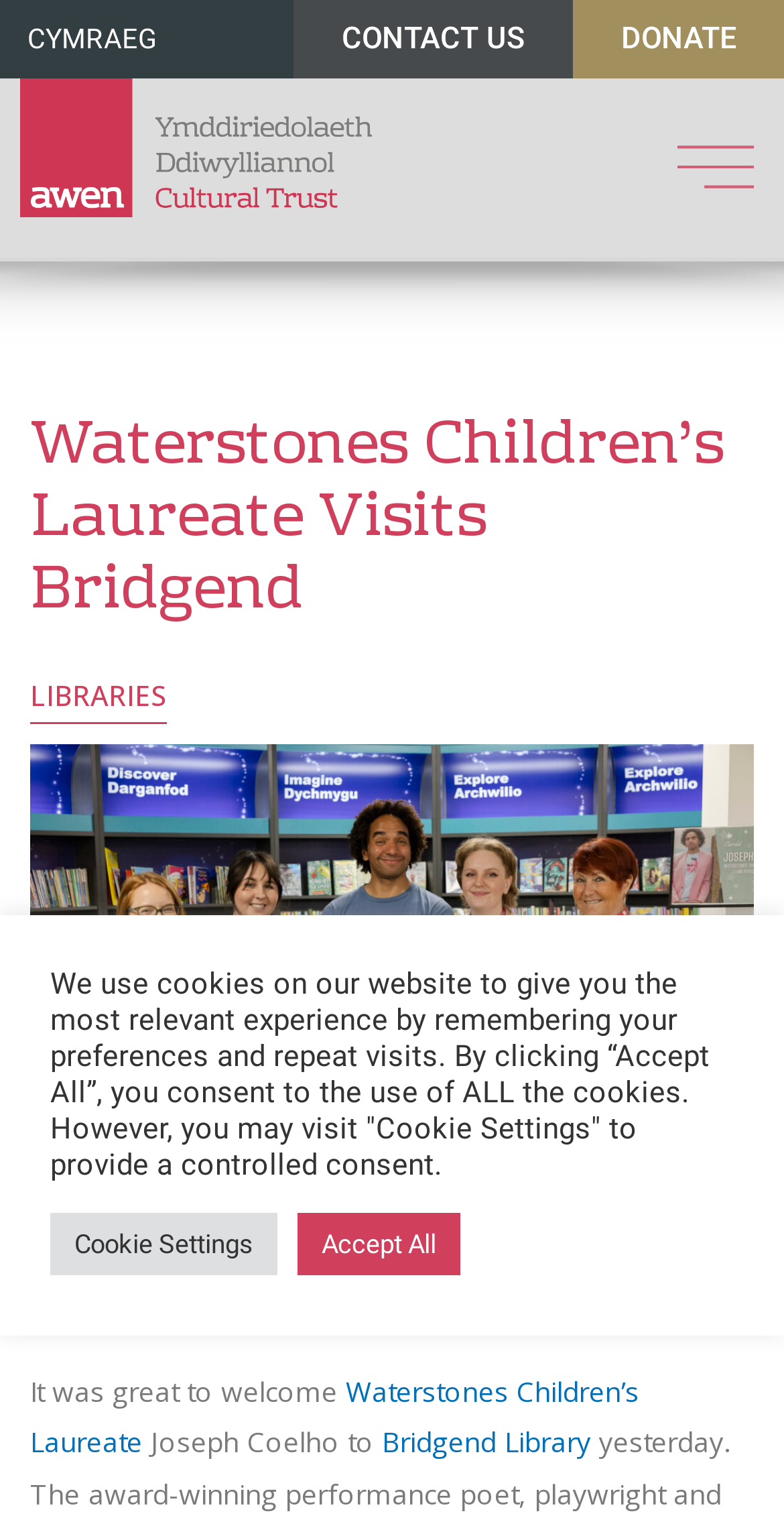What is the name of the library visited by Joseph Coelho?
Look at the webpage screenshot and answer the question with a detailed explanation.

From the webpage, we can see that Joseph Coelho visited a library, and the name of the library is mentioned as 'Bridgend Library' in the text 'It was great to welcome Waterstones Children’s Laureate Joseph Coelho to Bridgend Library yesterday'.